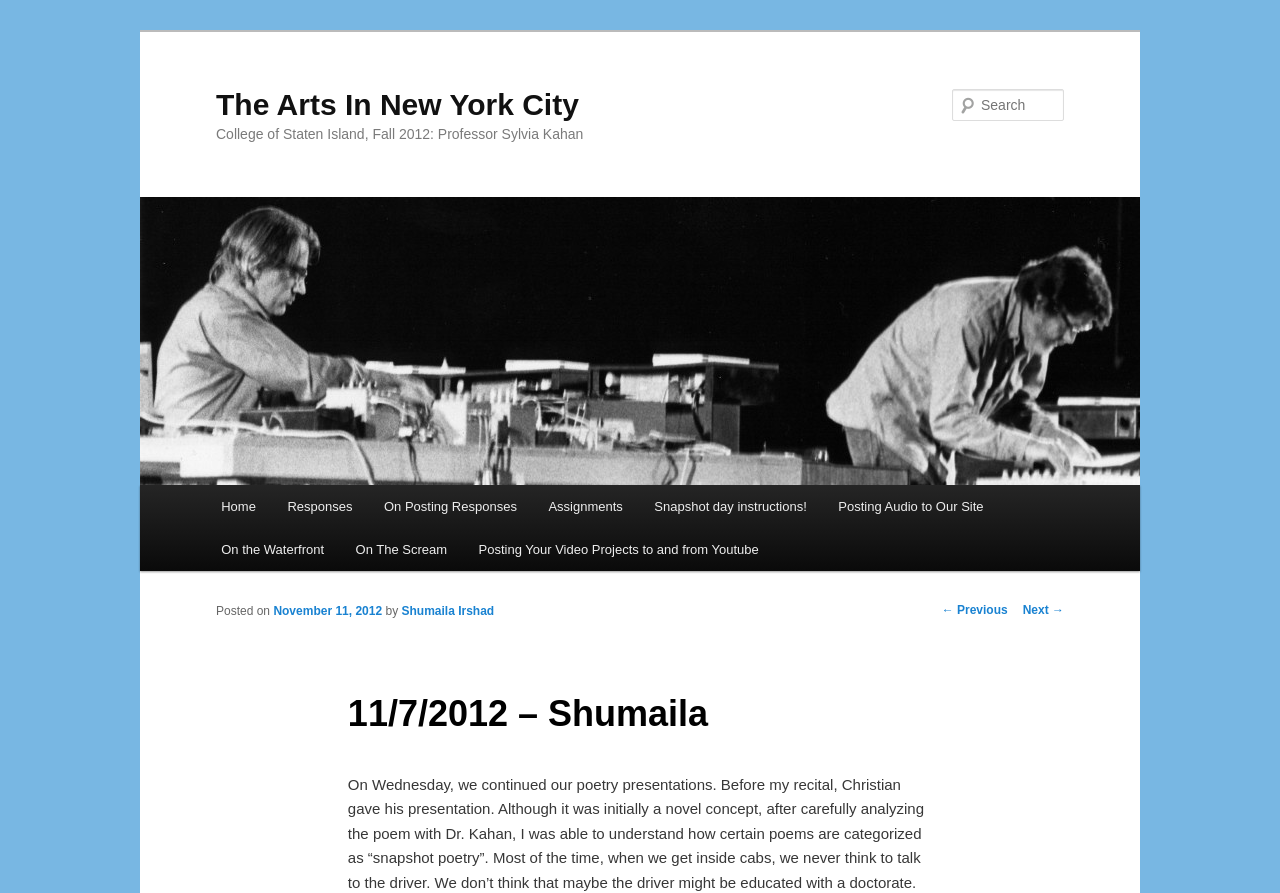Please specify the bounding box coordinates of the element that should be clicked to execute the given instruction: 'Visit On the Waterfront page'. Ensure the coordinates are four float numbers between 0 and 1, expressed as [left, top, right, bottom].

[0.16, 0.591, 0.265, 0.64]